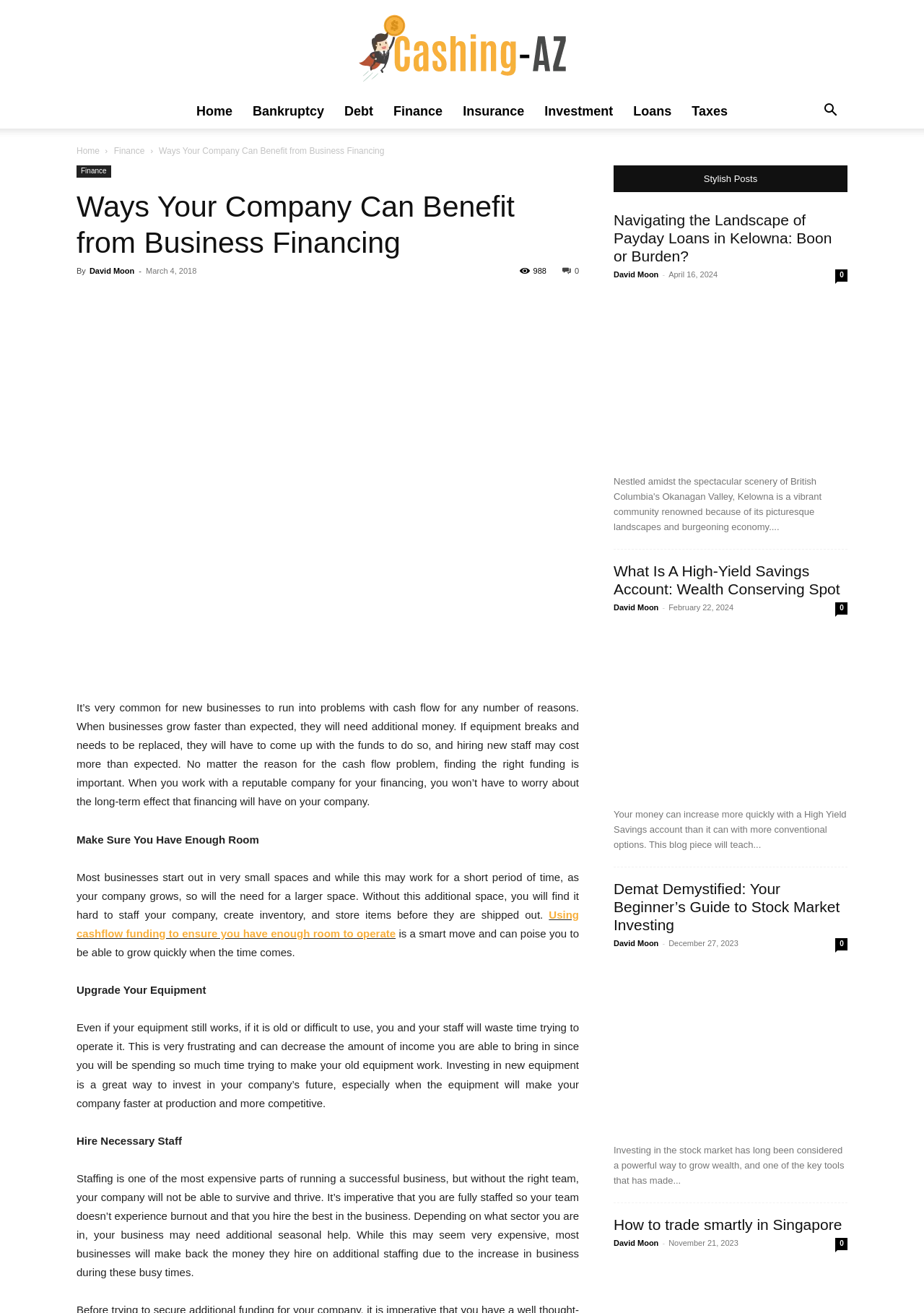Indicate the bounding box coordinates of the element that must be clicked to execute the instruction: "Visit the 'Finance' page". The coordinates should be given as four float numbers between 0 and 1, i.e., [left, top, right, bottom].

[0.415, 0.072, 0.49, 0.098]